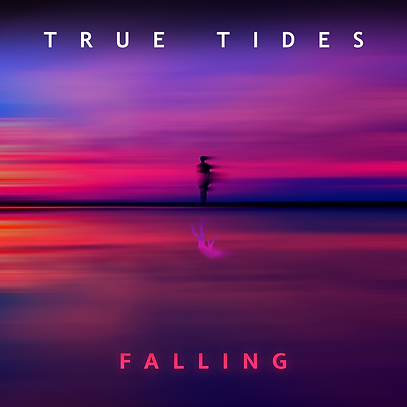Where is the title 'FALLING' located?
Can you provide an in-depth and detailed response to the question?

According to the caption, the title 'FALLING' is prominently displayed in bold, minimalist typography at the bottom of the artwork.